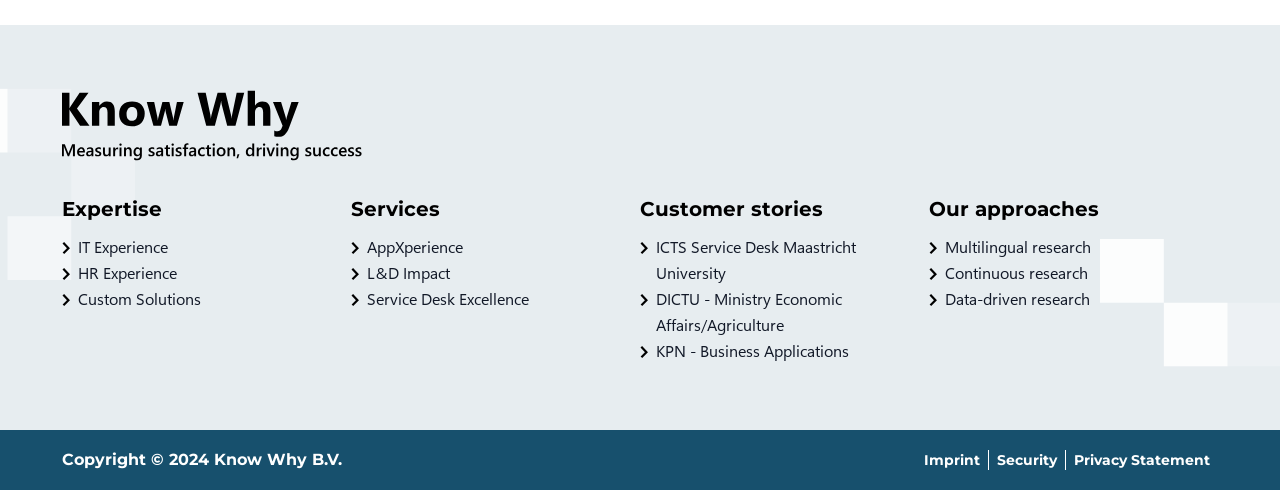What is the first expertise mentioned?
Refer to the image and respond with a one-word or short-phrase answer.

IT Experience